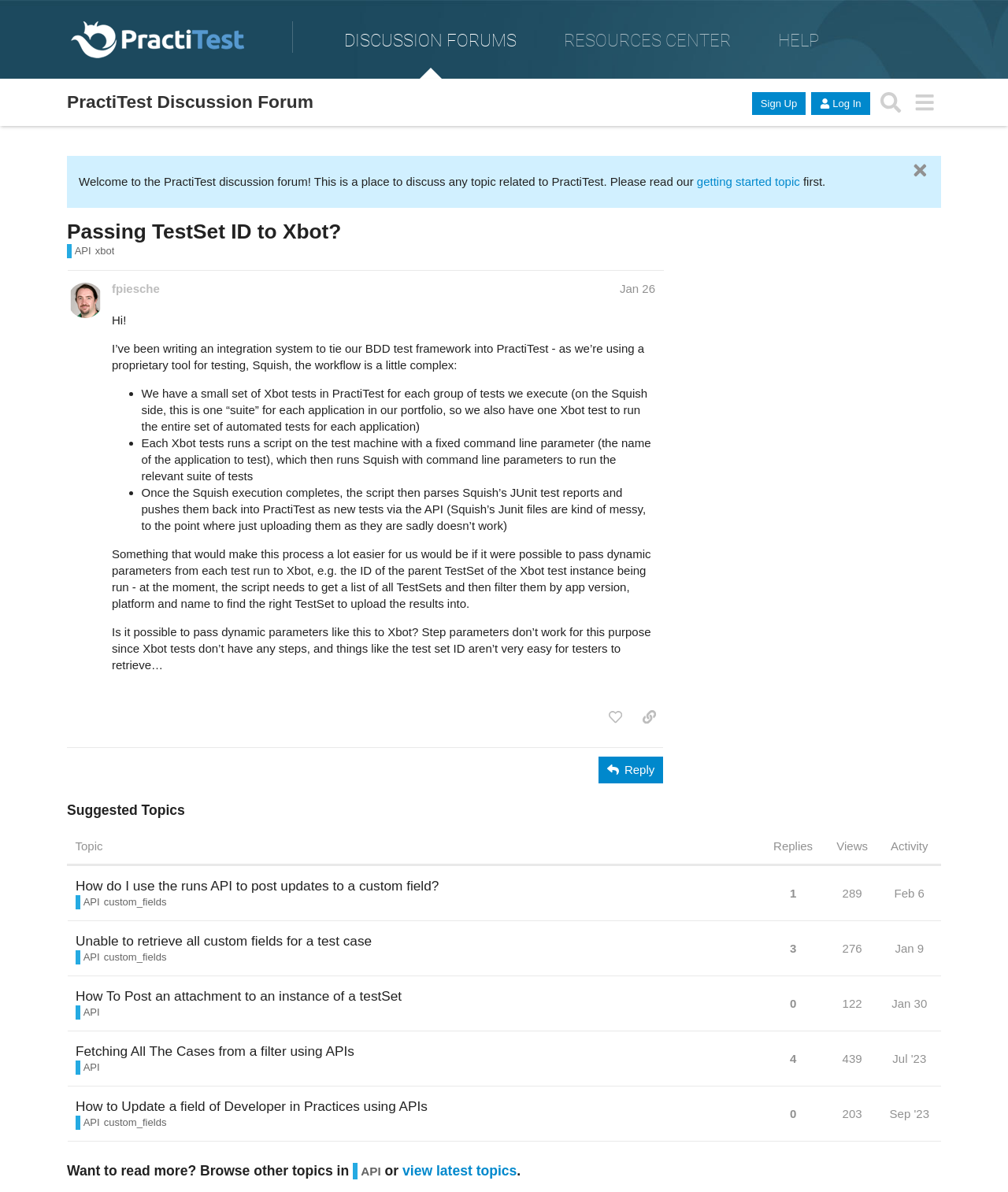Indicate the bounding box coordinates of the element that needs to be clicked to satisfy the following instruction: "Read the getting started topic". The coordinates should be four float numbers between 0 and 1, i.e., [left, top, right, bottom].

[0.691, 0.147, 0.794, 0.158]